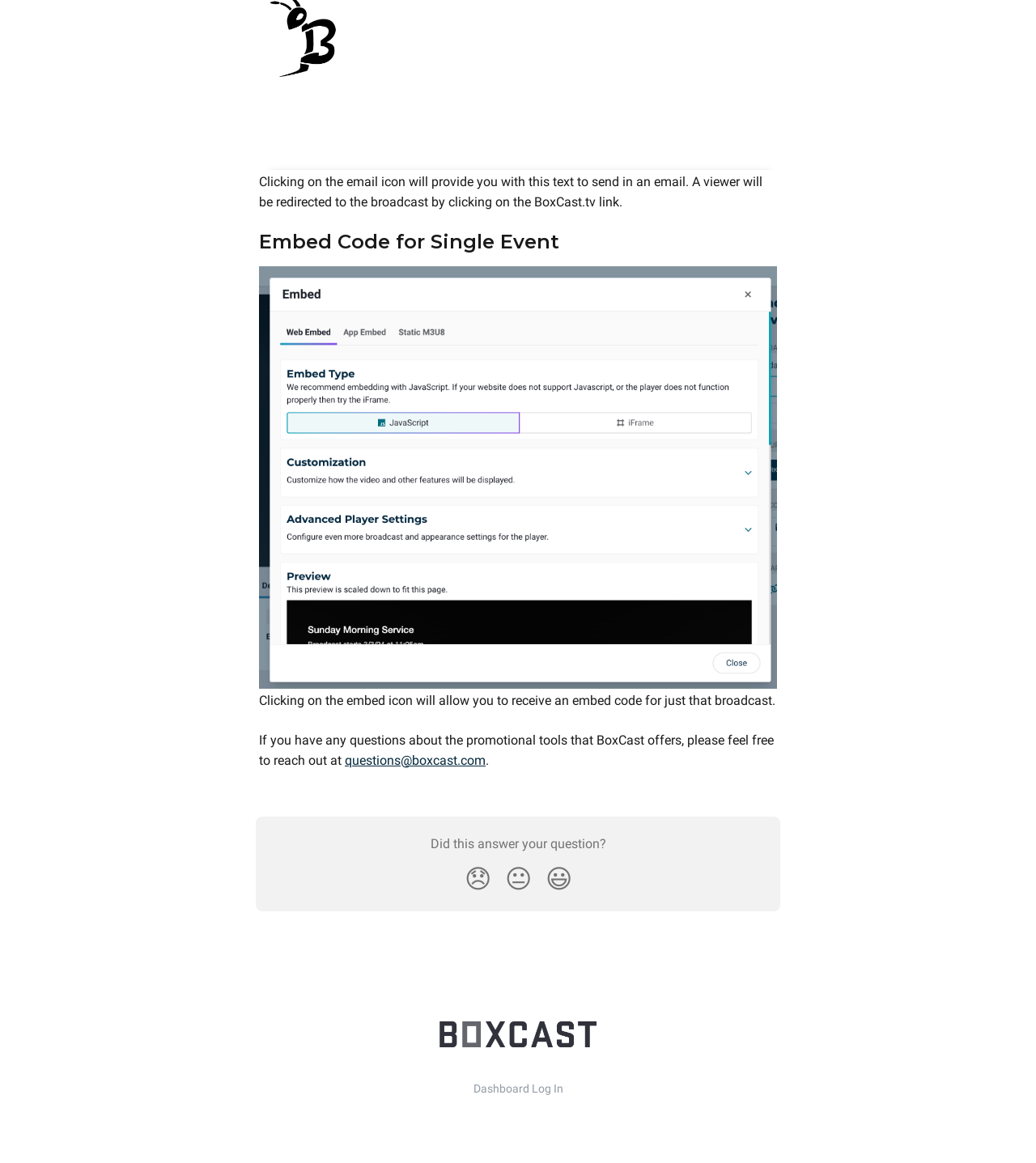Extract the bounding box of the UI element described as: "Learning about HVAC care".

None